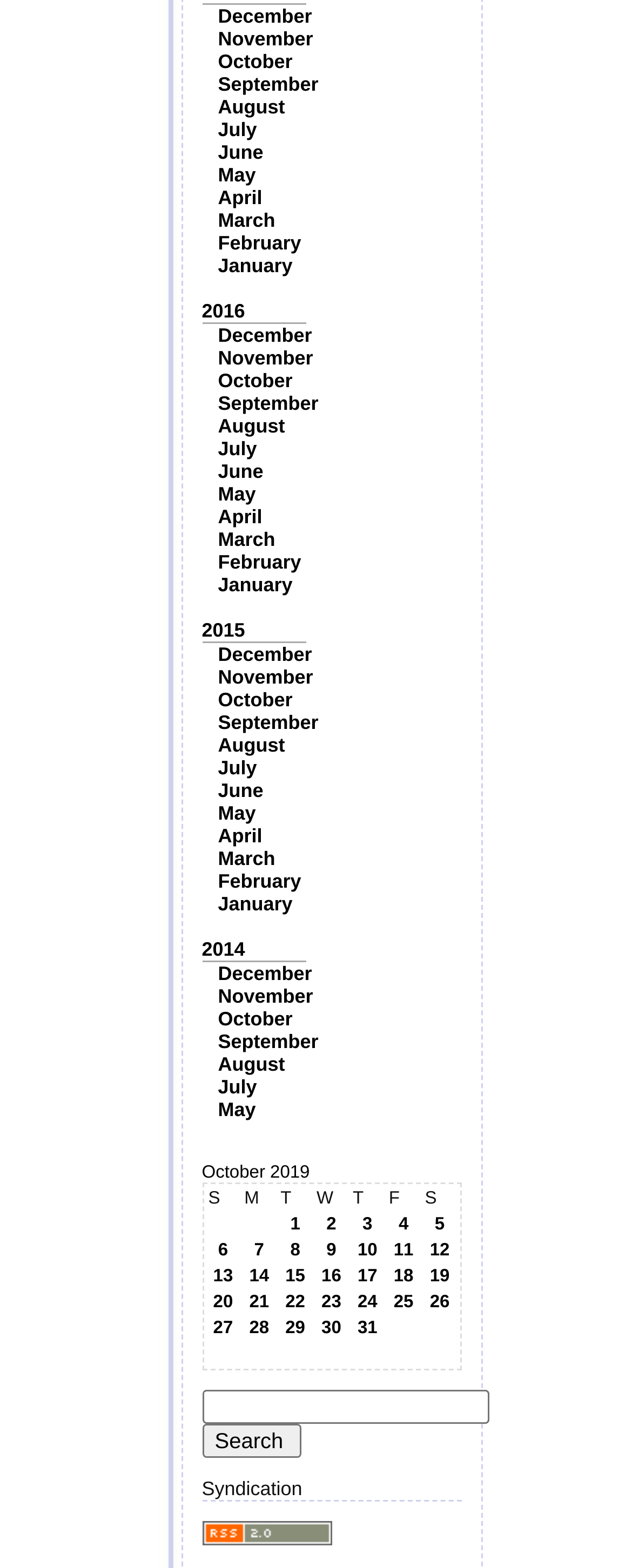Identify the bounding box coordinates of the area you need to click to perform the following instruction: "Click on August".

[0.345, 0.061, 0.451, 0.075]